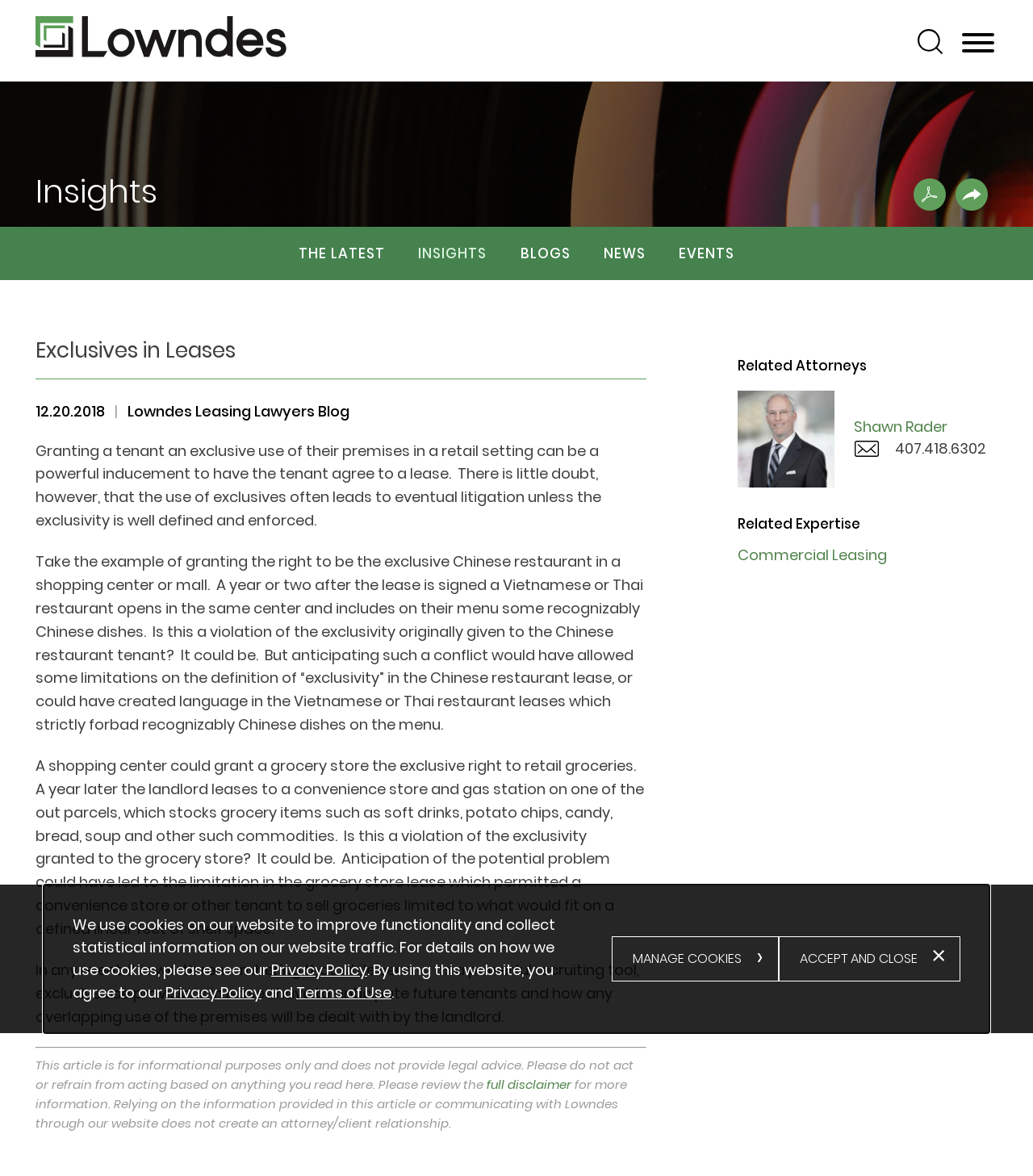Please identify the coordinates of the bounding box for the clickable region that will accomplish this instruction: "Open the 'Main Menu'".

[0.403, 0.003, 0.5, 0.03]